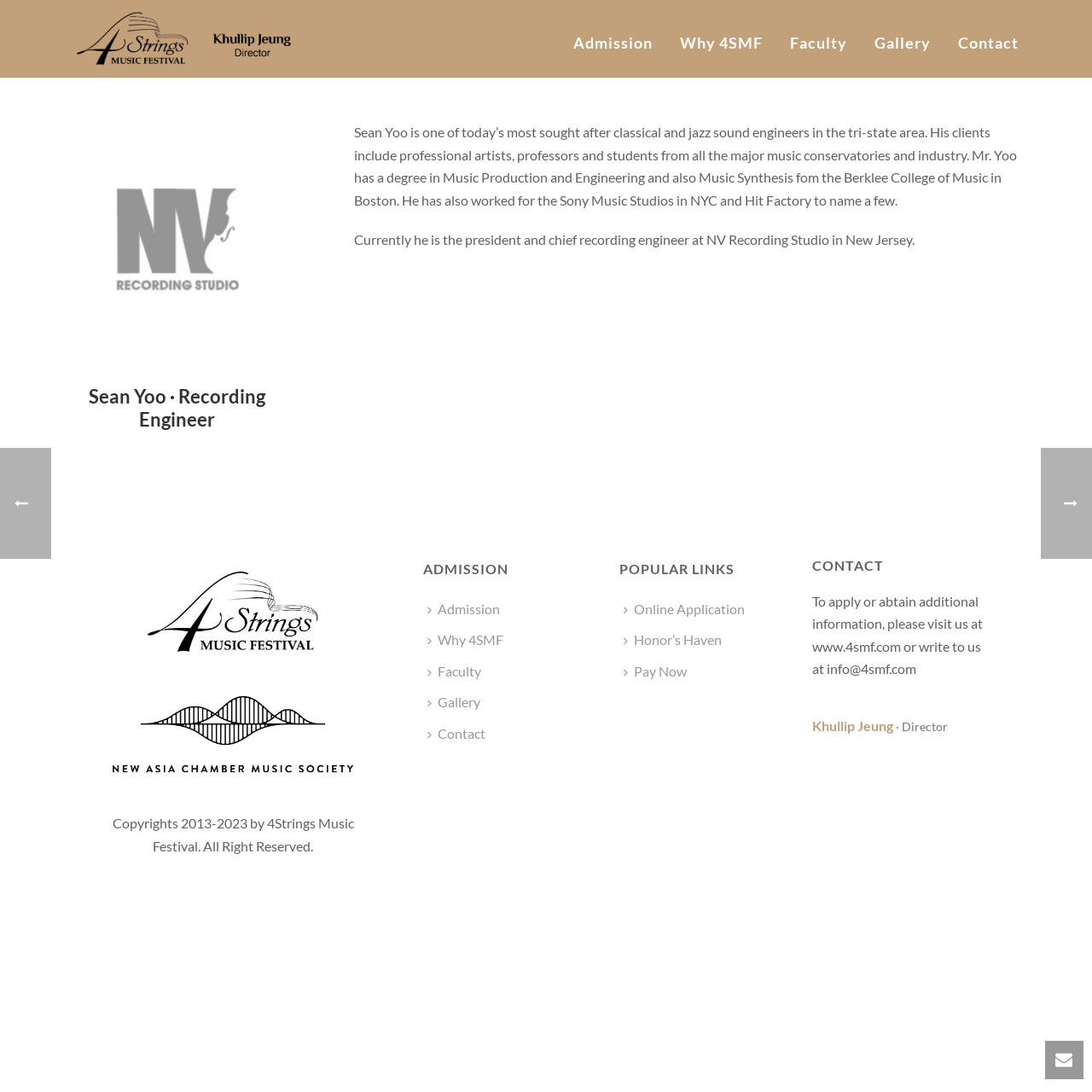Identify the bounding box coordinates for the UI element described as: "Why 4SMF".

[0.388, 0.572, 0.473, 0.601]